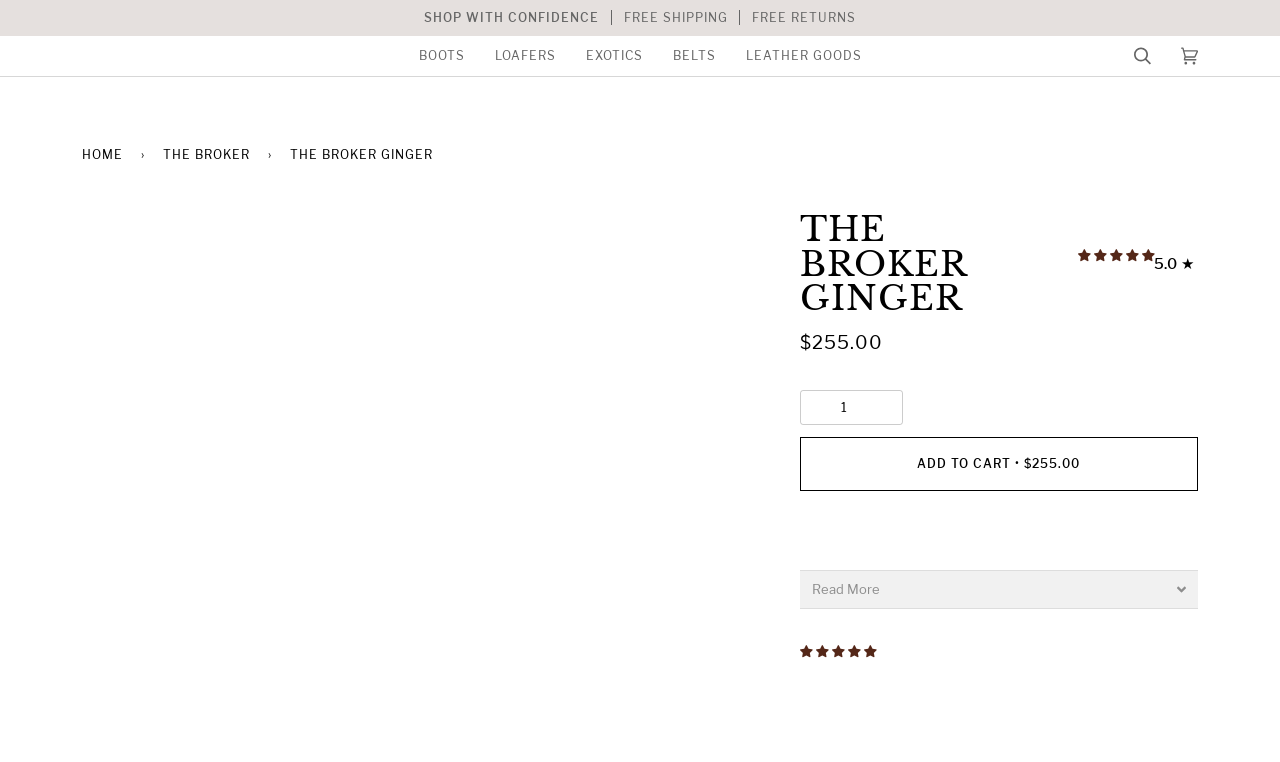What is the minimum quantity that can be added to the cart?
Please answer using one word or phrase, based on the screenshot.

1